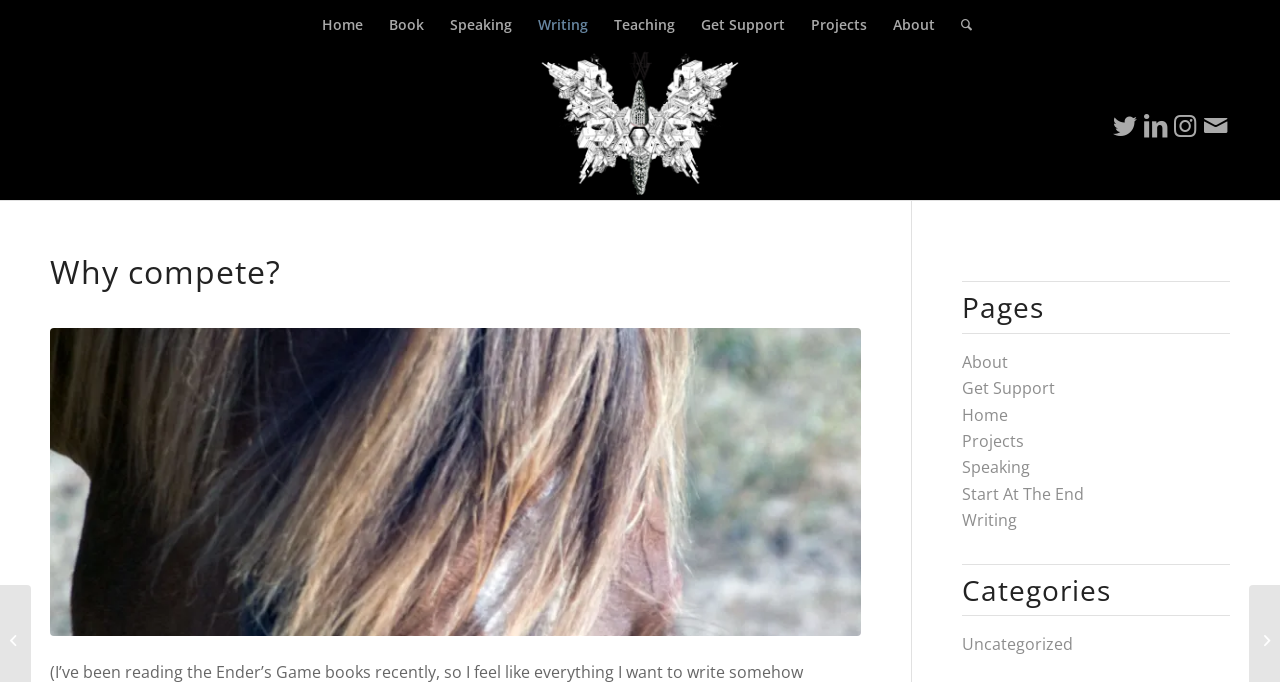Please determine the bounding box coordinates of the element's region to click for the following instruction: "Subscribe to the newsletter".

None